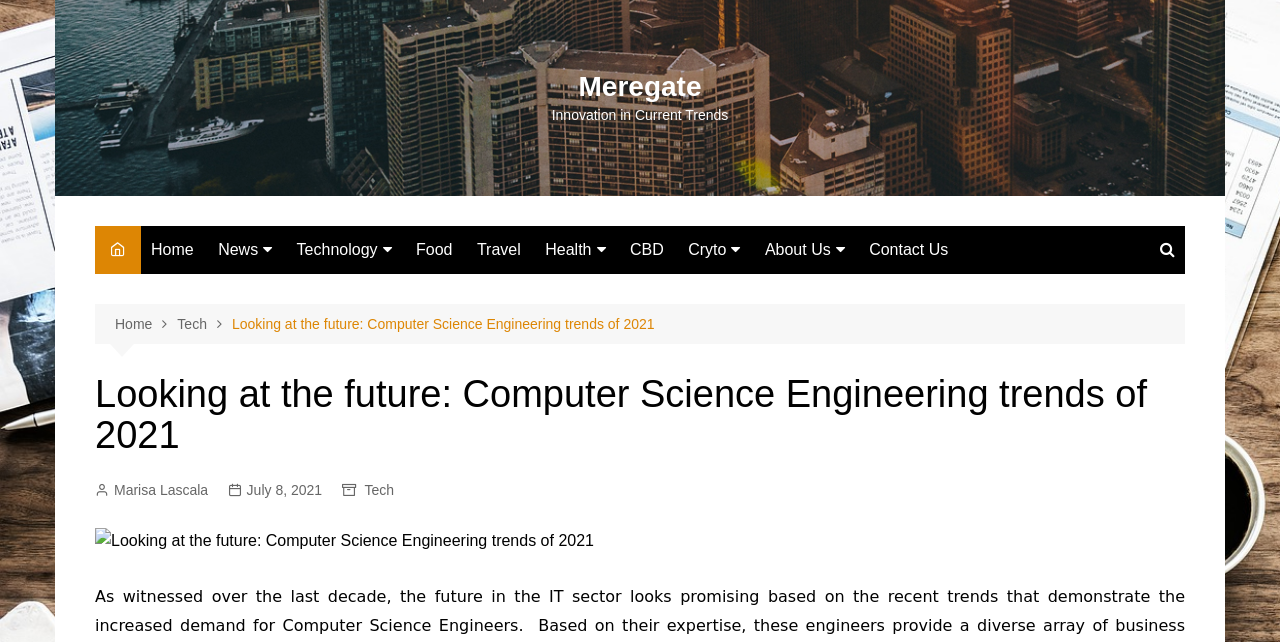Please mark the clickable region by giving the bounding box coordinates needed to complete this instruction: "Read the article about 'Computer Science Engineering trends of 2021'".

[0.181, 0.488, 0.511, 0.522]